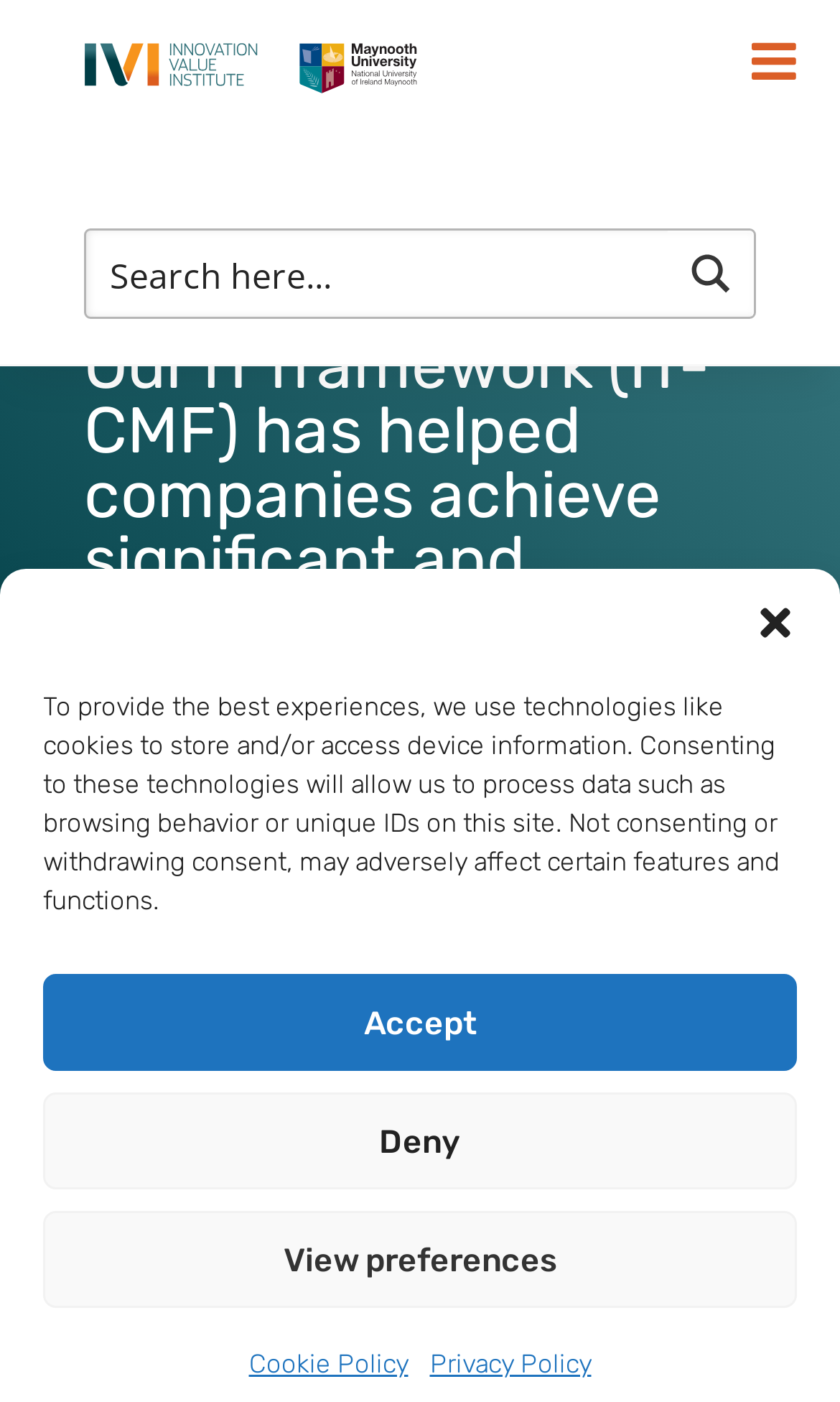Answer the question using only a single word or phrase: 
How many links are on the webpage?

4